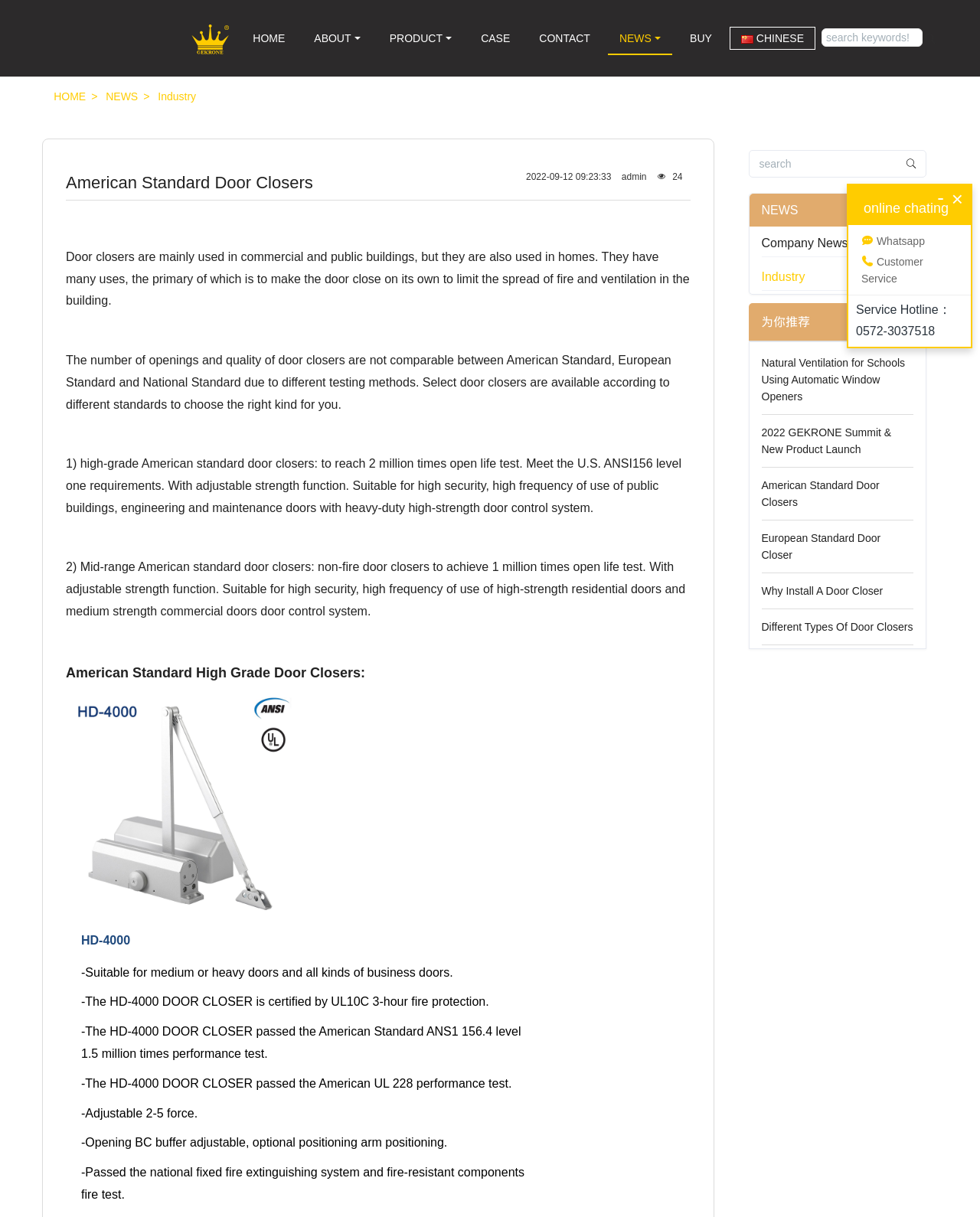Please study the image and answer the question comprehensively:
What is the purpose of the search bar?

The search bar is present at the top-right corner of the webpage, and it allows users to search for specific keywords. The placeholder text in the search bar is 'search keywords!'.